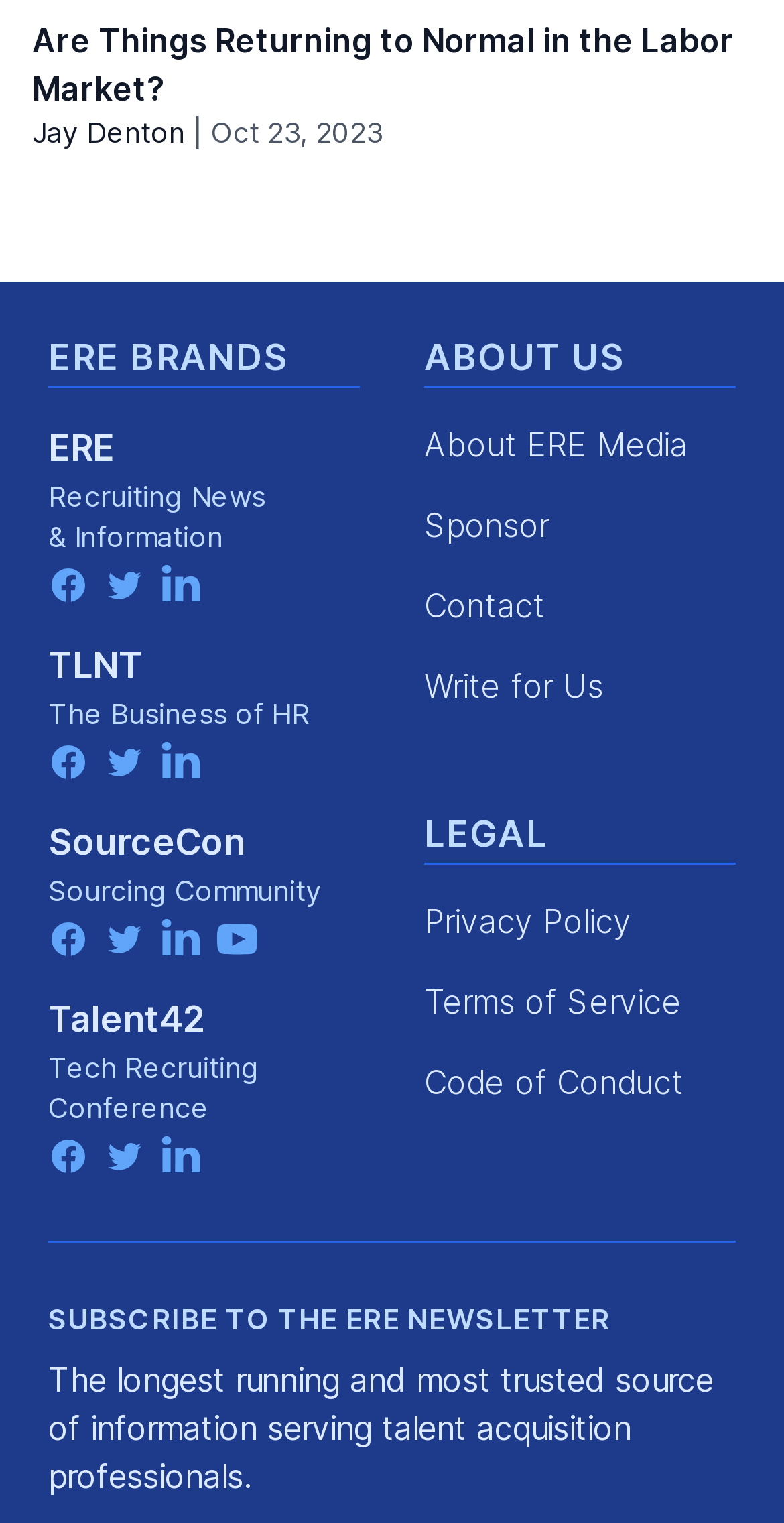Using the webpage screenshot, locate the HTML element that fits the following description and provide its bounding box: "twitter".

[0.133, 0.487, 0.185, 0.513]